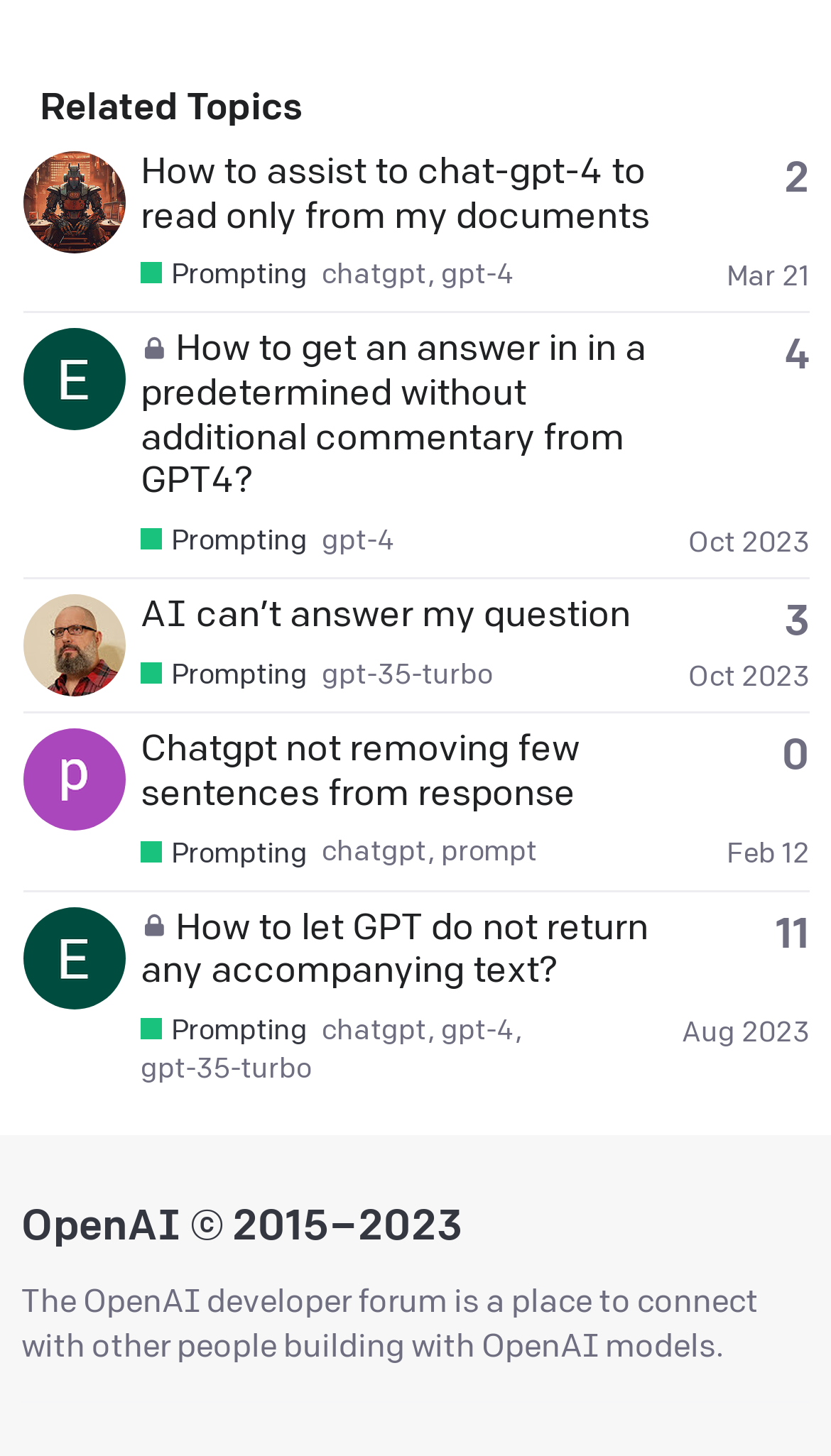Calculate the bounding box coordinates for the UI element based on the following description: "AI can’t answer my question". Ensure the coordinates are four float numbers between 0 and 1, i.e., [left, top, right, bottom].

[0.169, 0.407, 0.759, 0.438]